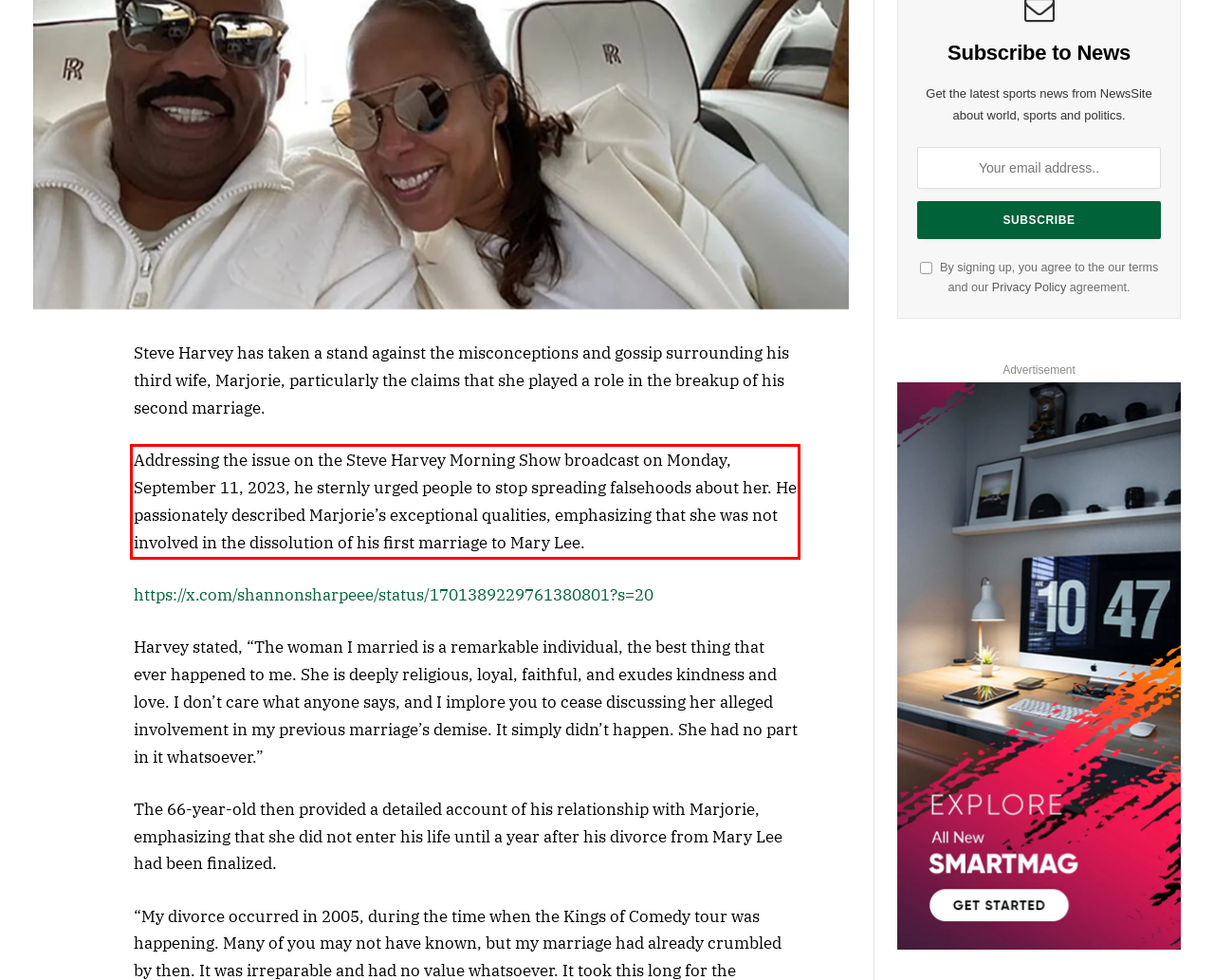Perform OCR on the text inside the red-bordered box in the provided screenshot and output the content.

Addressing the issue on the Steve Harvey Morning Show broadcast on Monday, September 11, 2023, he sternly urged people to stop spreading falsehoods about her. He passionately described Marjorie’s exceptional qualities, emphasizing that she was not involved in the dissolution of his first marriage to Mary Lee.